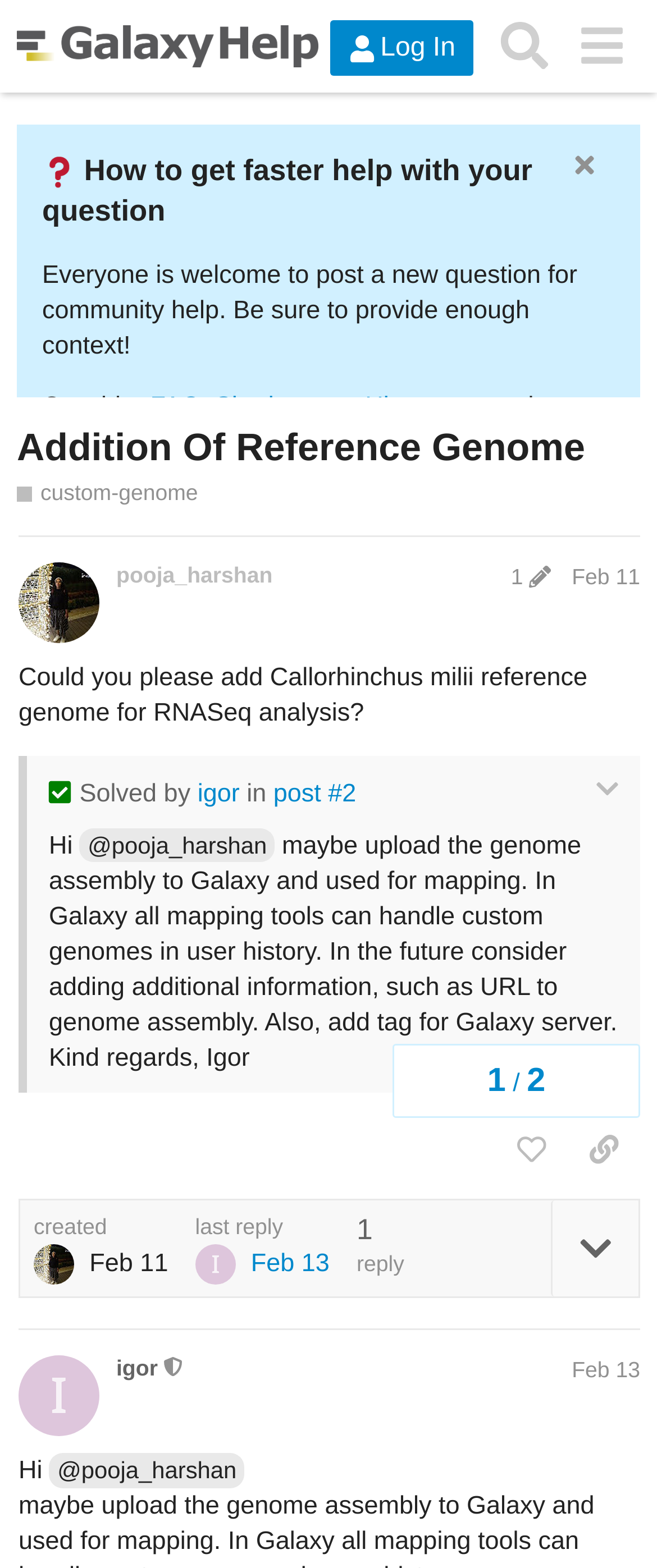Locate the bounding box of the user interface element based on this description: "1".

[0.762, 0.36, 0.853, 0.376]